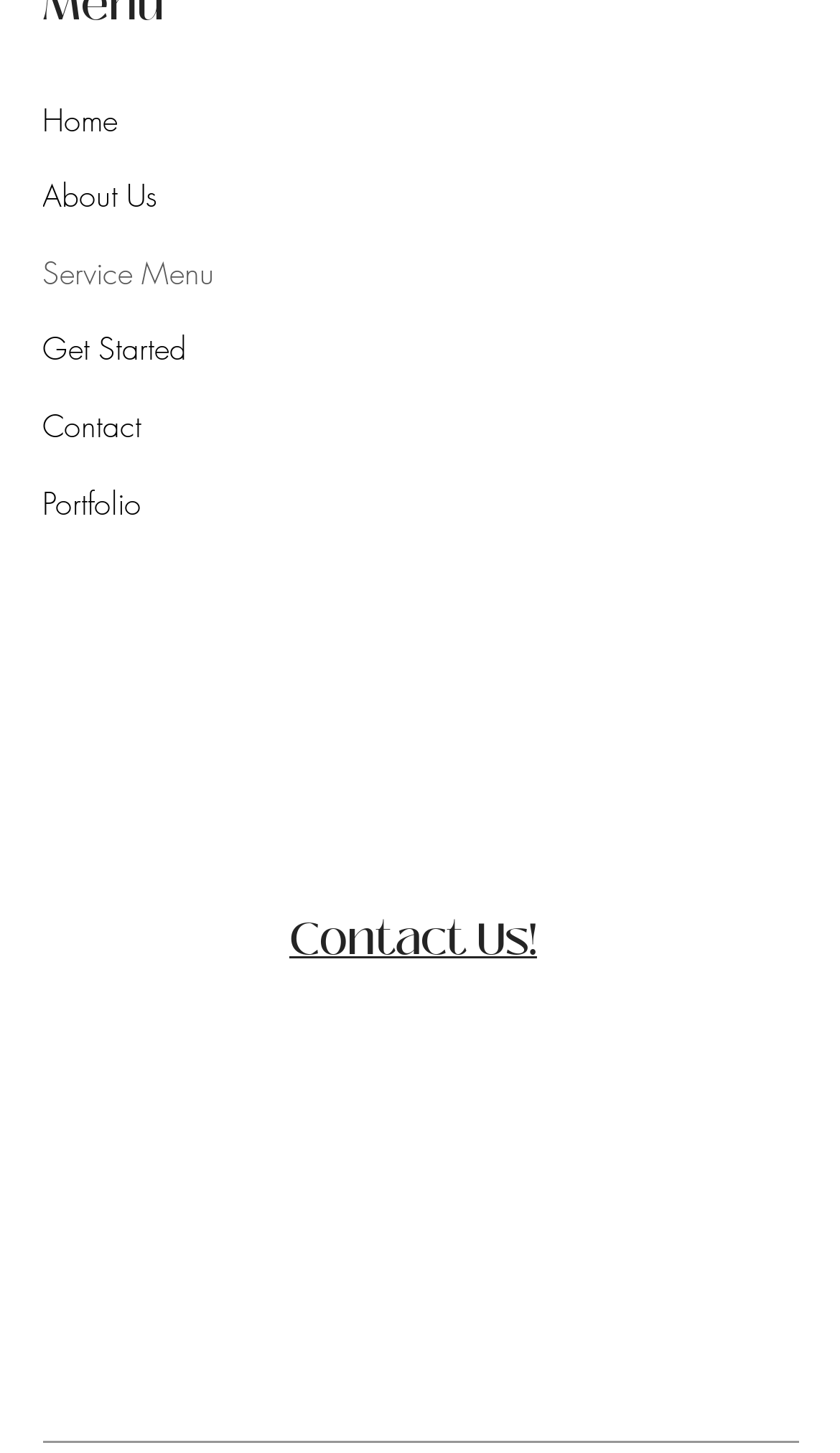What is the purpose of the 'Get Started' link?
From the image, respond using a single word or phrase.

To begin a process